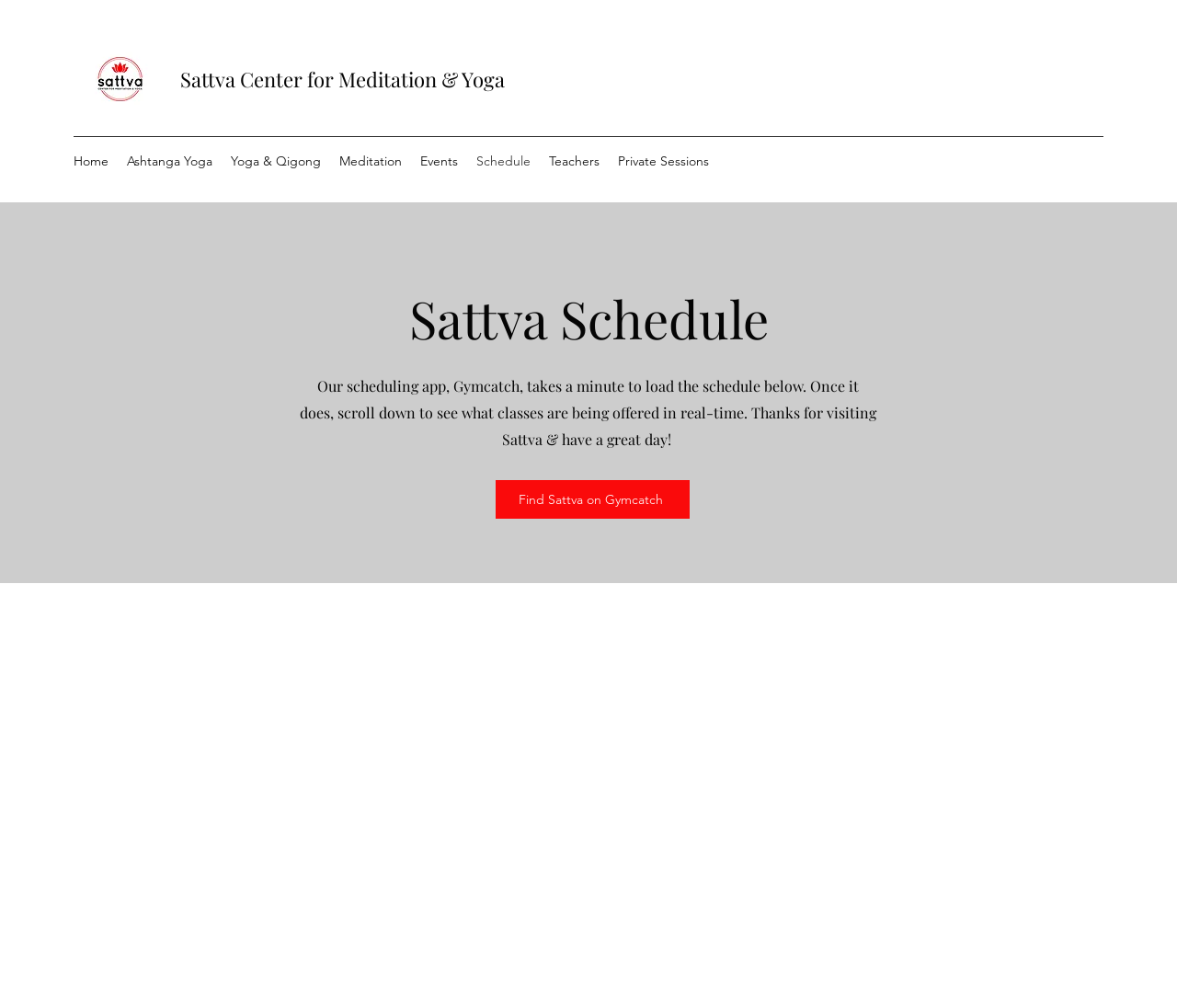Determine the bounding box coordinates for the HTML element mentioned in the following description: "Menu of longer writings". The coordinates should be a list of four floats ranging from 0 to 1, represented as [left, top, right, bottom].

None